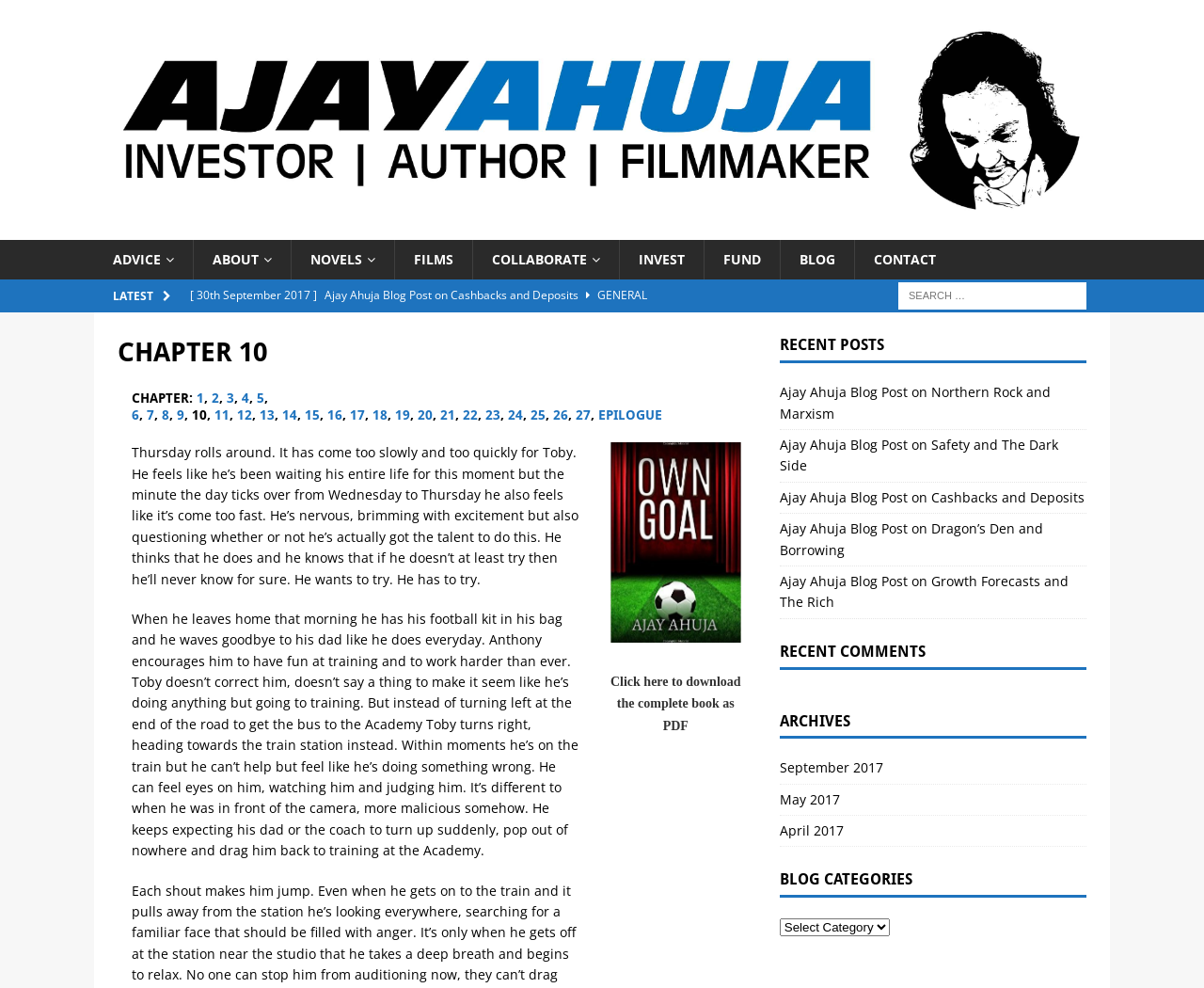What is the format of the downloadable book?
Based on the content of the image, thoroughly explain and answer the question.

The format of the downloadable book can be found in the link 'Click here to download the complete book as PDF' at the bottom of the webpage.